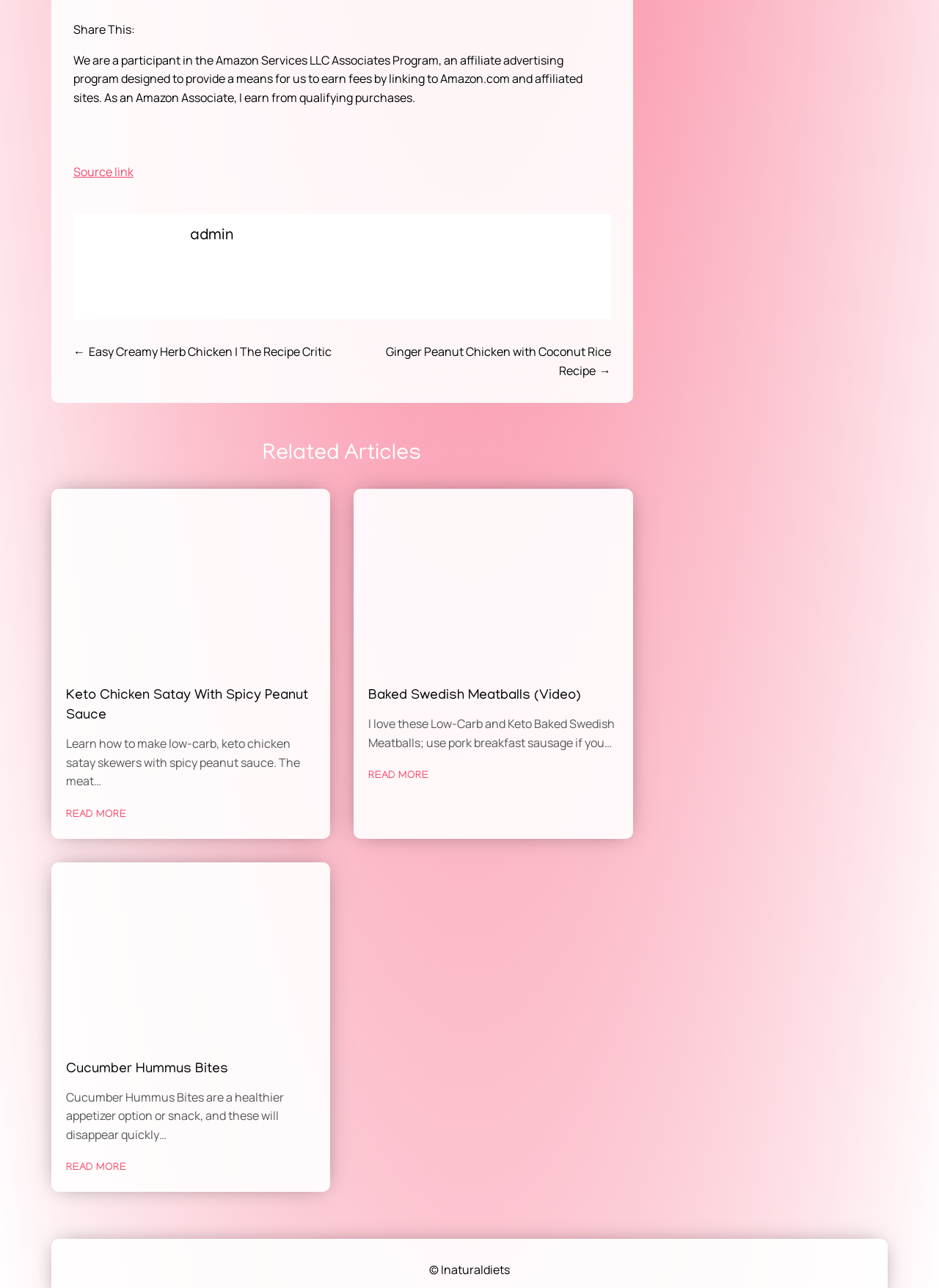Please examine the image and answer the question with a detailed explanation:
What is the title of the first related article?

The answer can be found in the heading element with the text 'Keto Chicken Satay With Spicy Peanut Sauce', which is a related article.